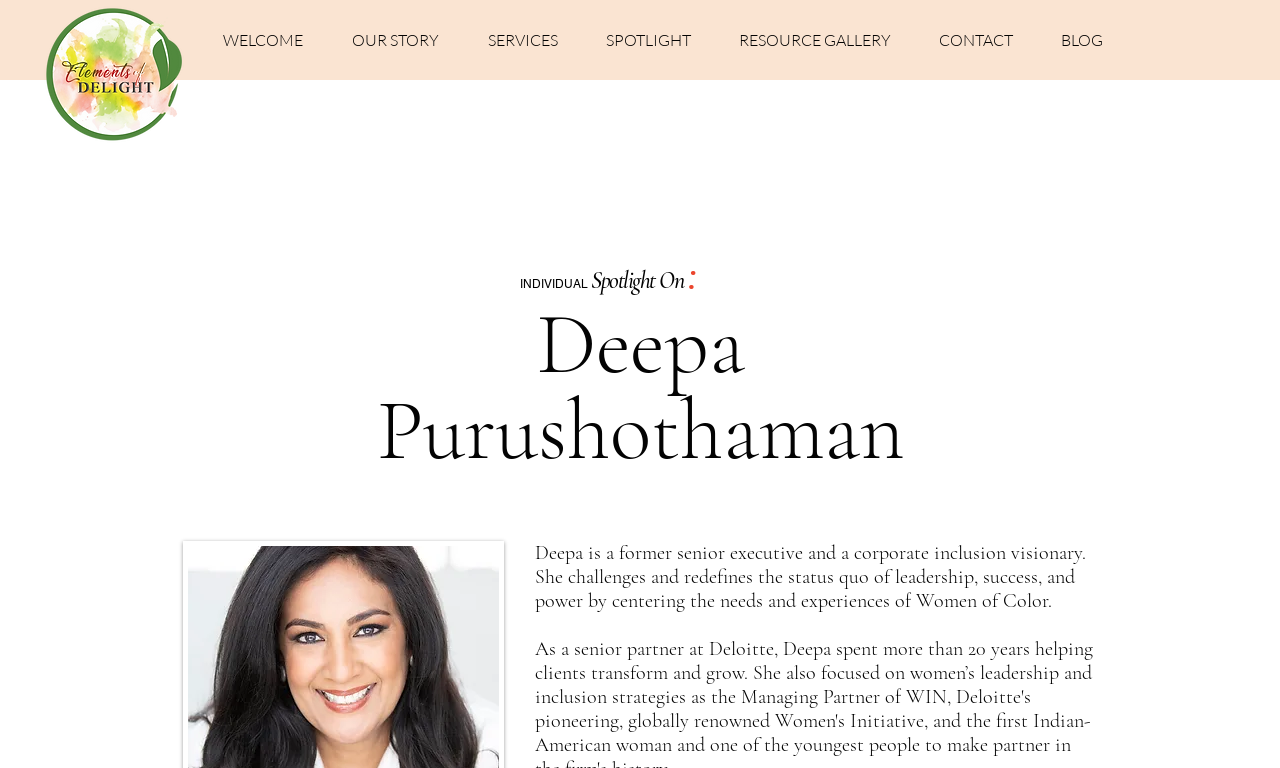Provide the bounding box coordinates in the format (top-left x, top-left y, bottom-right x, bottom-right y). All values are floating point numbers between 0 and 1. Determine the bounding box coordinate of the UI element described as: RESOURCE GALLERY

[0.559, 0.02, 0.715, 0.085]